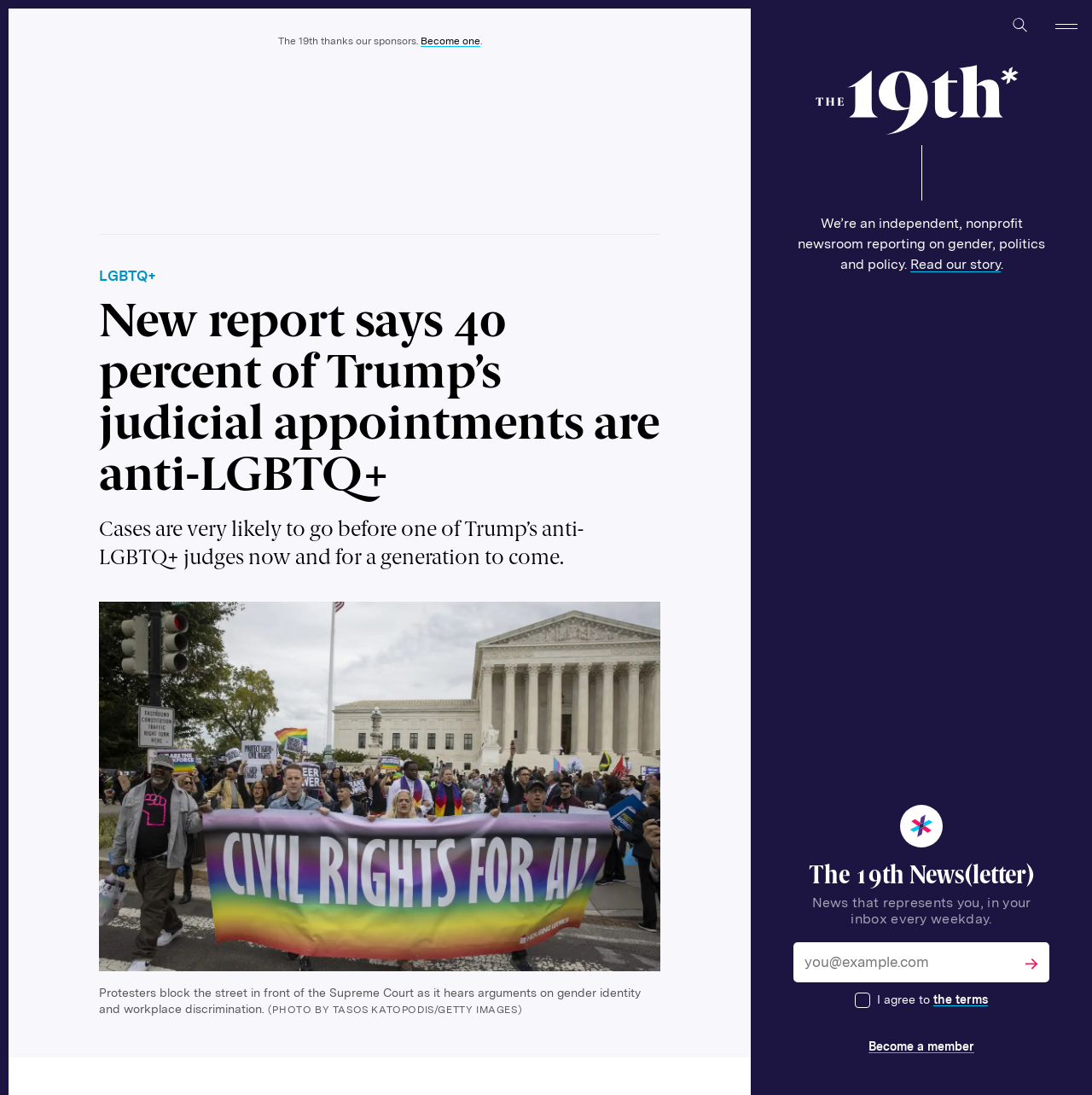With reference to the image, please provide a detailed answer to the following question: What is the topic of the news report?

The topic of the news report is Trump's judicial appointments, specifically the fact that 40 percent of them are anti-LGBTQ+, as indicated by the heading 'New report says 40 percent of Trump’s judicial appointments are anti-LGBTQ+' and the static text 'Cases are very likely to go before one of Trump’s anti-LGBTQ+ judges now and for a generation to come.'